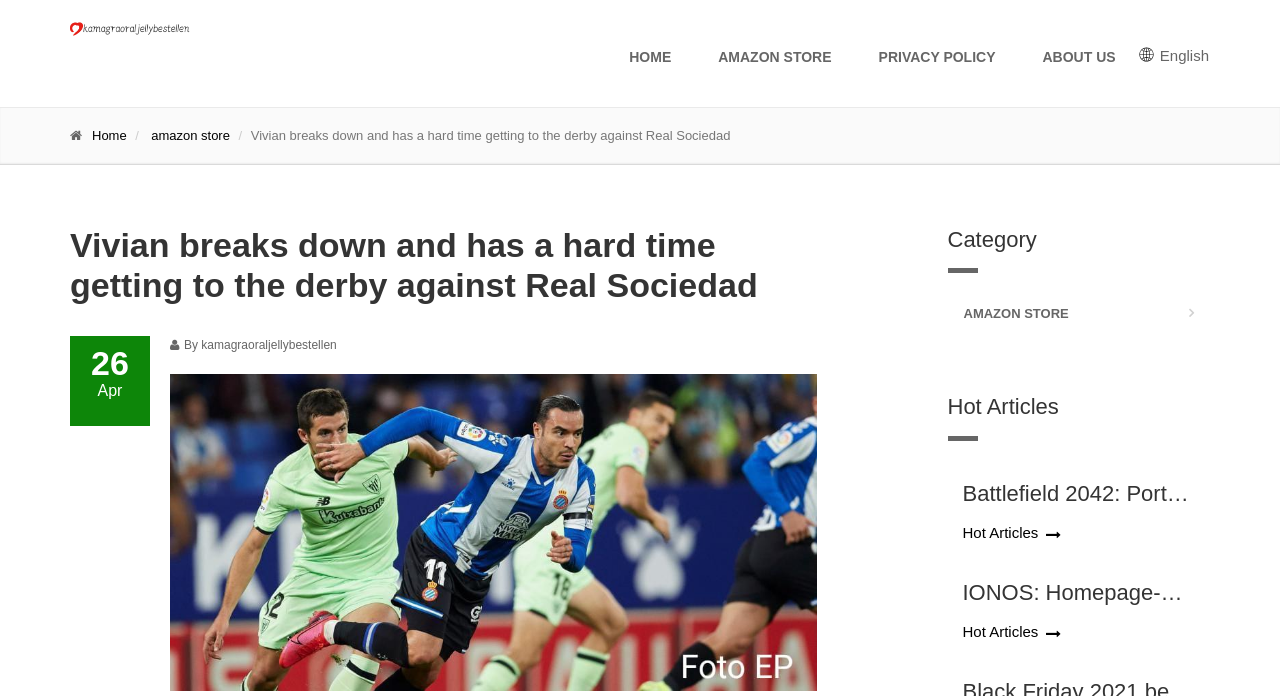Highlight the bounding box coordinates of the element that should be clicked to carry out the following instruction: "go to home page". The coordinates must be given as four float numbers ranging from 0 to 1, i.e., [left, top, right, bottom].

[0.072, 0.184, 0.099, 0.205]